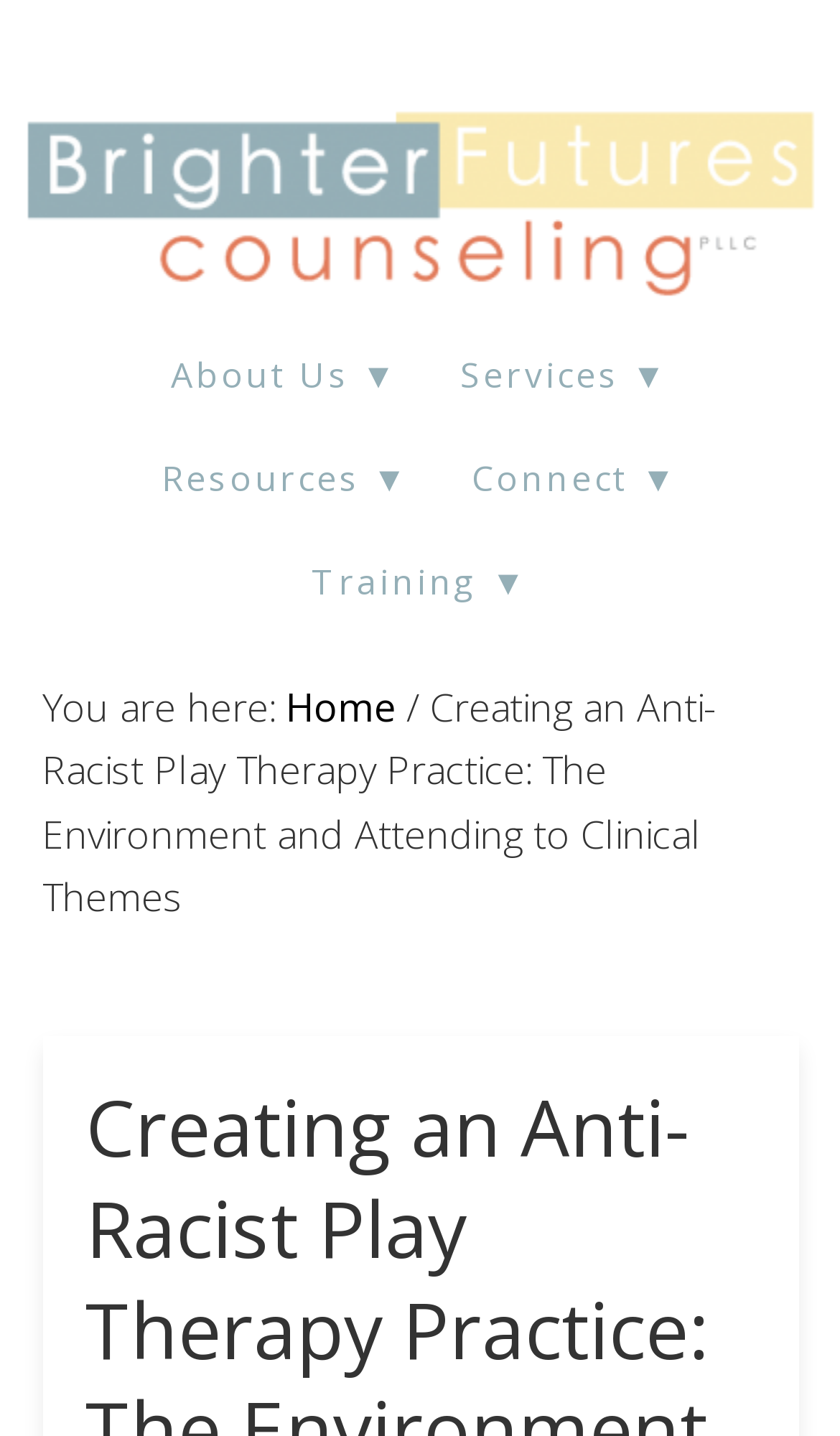Using the webpage screenshot, locate the HTML element that fits the following description and provide its bounding box: "Home".

[0.34, 0.474, 0.471, 0.51]